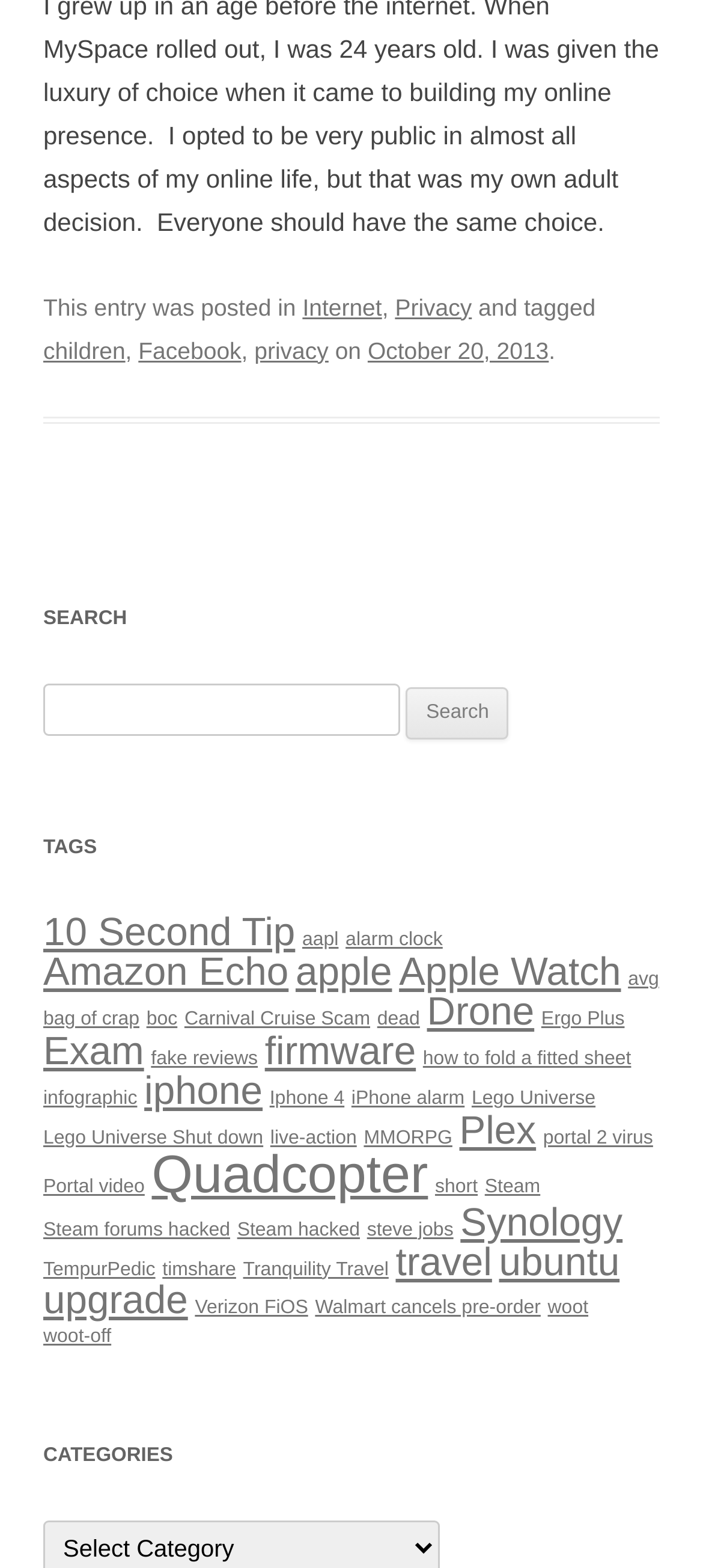Locate the bounding box coordinates of the item that should be clicked to fulfill the instruction: "Enter a search query".

[0.062, 0.435, 0.568, 0.469]